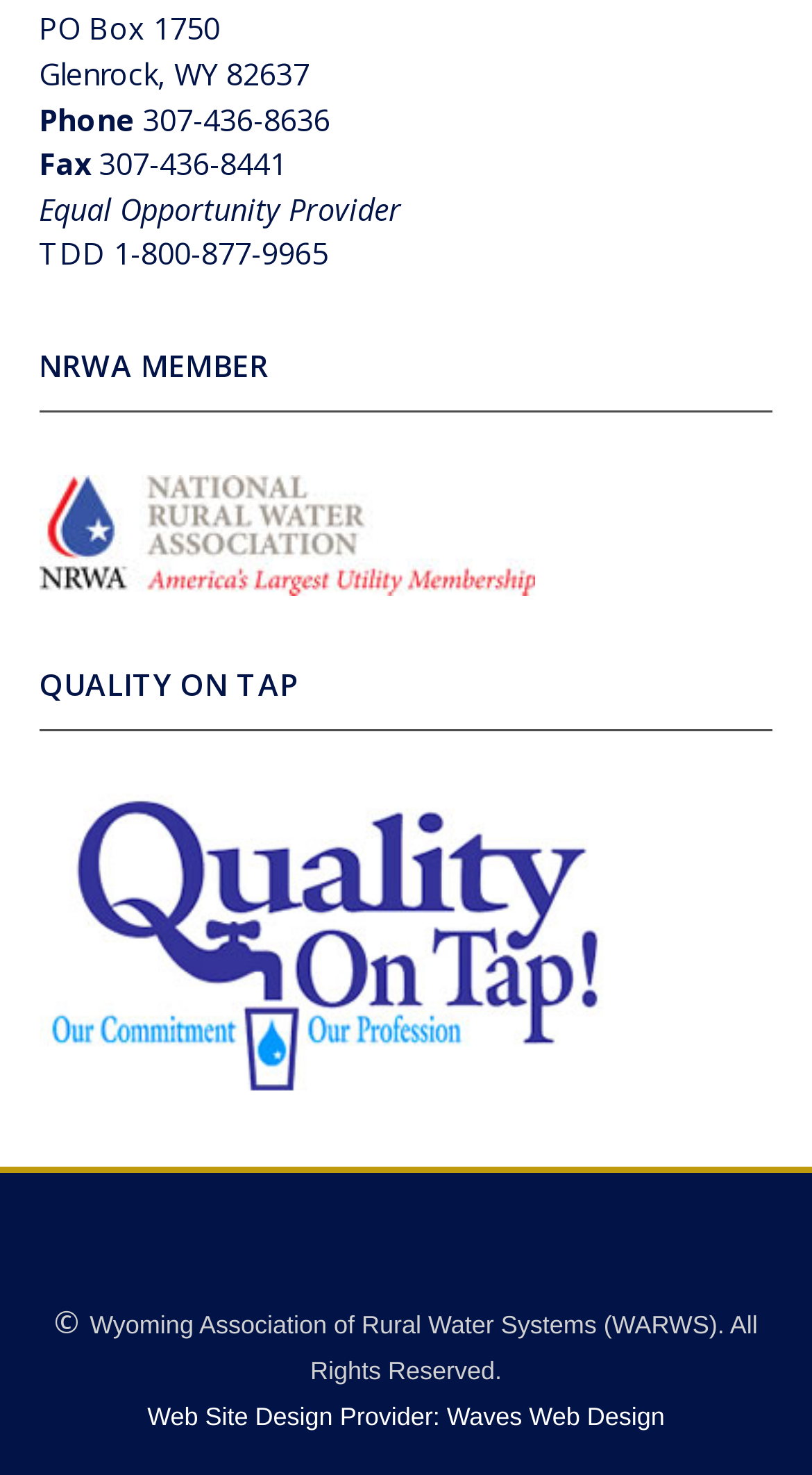Find the bounding box of the web element that fits this description: "title="NRWA Member"".

[0.048, 0.347, 0.658, 0.374]